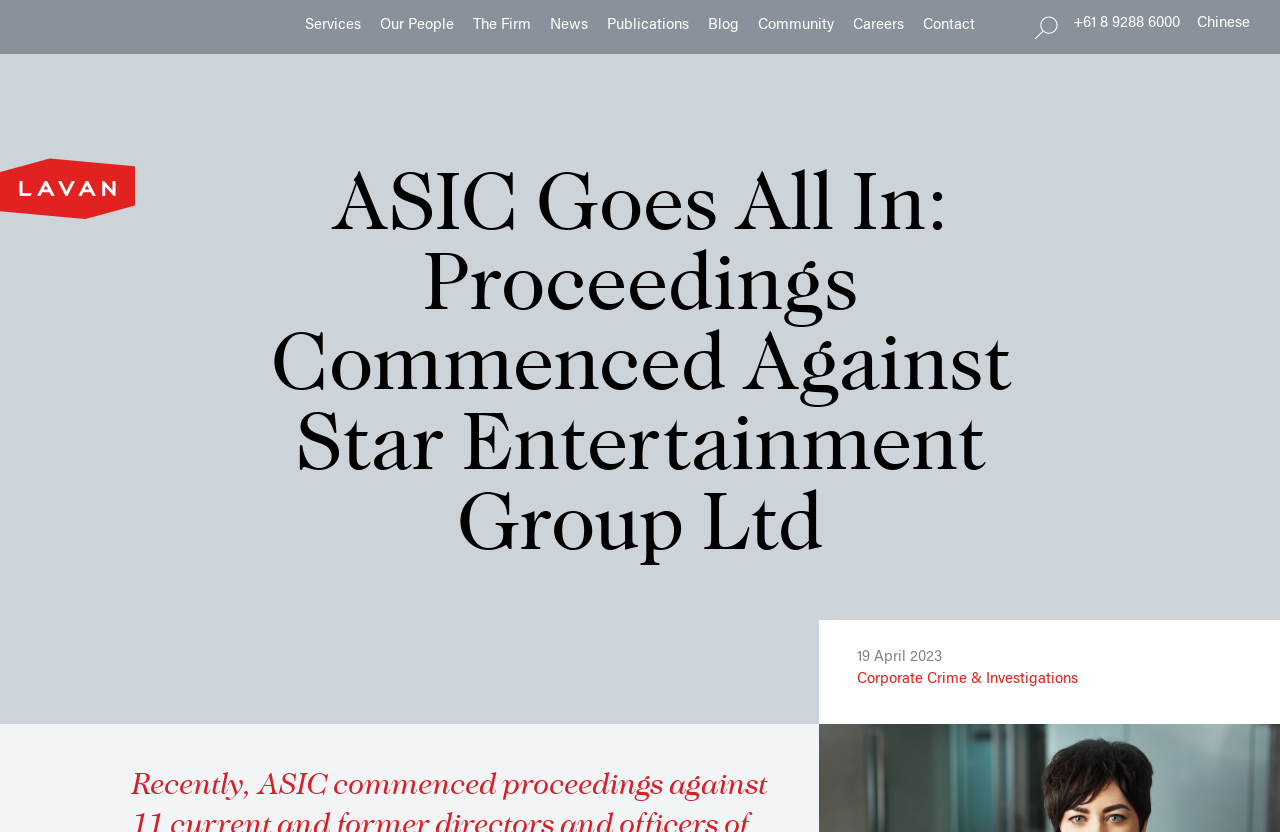Give a short answer to this question using one word or a phrase:
What is the date of the news article?

19 April 2023